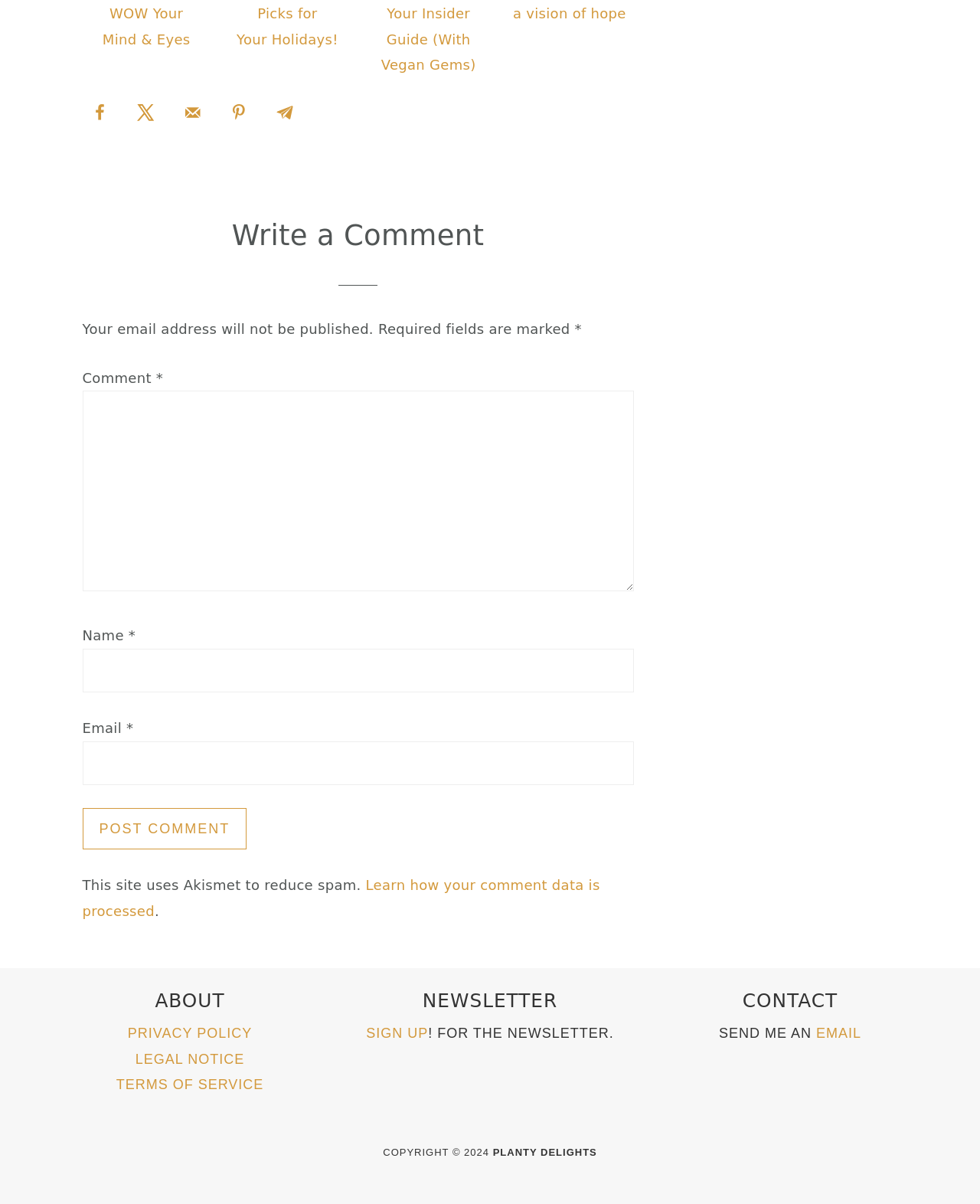Locate the bounding box coordinates of the region to be clicked to comply with the following instruction: "Share on Facebook". The coordinates must be four float numbers between 0 and 1, in the form [left, top, right, bottom].

[0.084, 0.079, 0.12, 0.108]